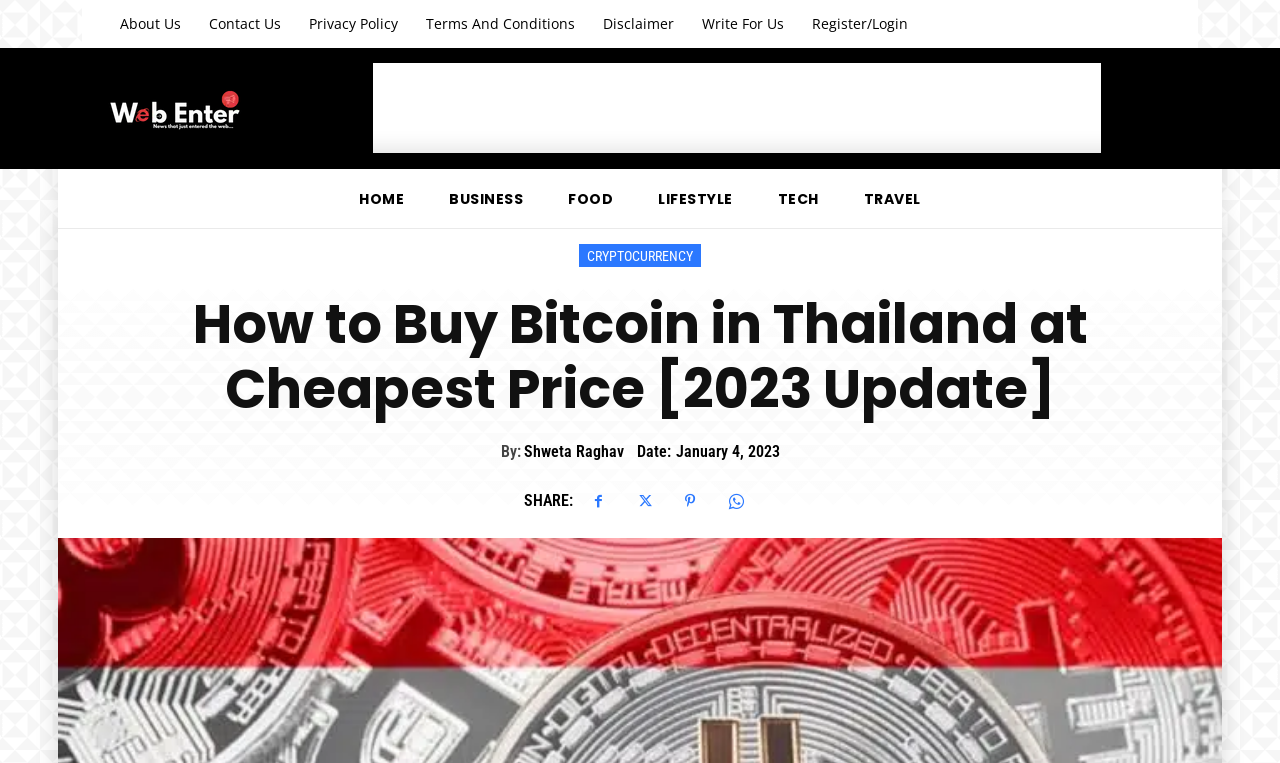What is the topic of the article?
Analyze the image and provide a thorough answer to the question.

Based on the webpage content, the topic of the article is about buying Bitcoin in Thailand, which is indicated by the heading 'How to Buy Bitcoin in Thailand at Cheapest Price [2023 Update]'.